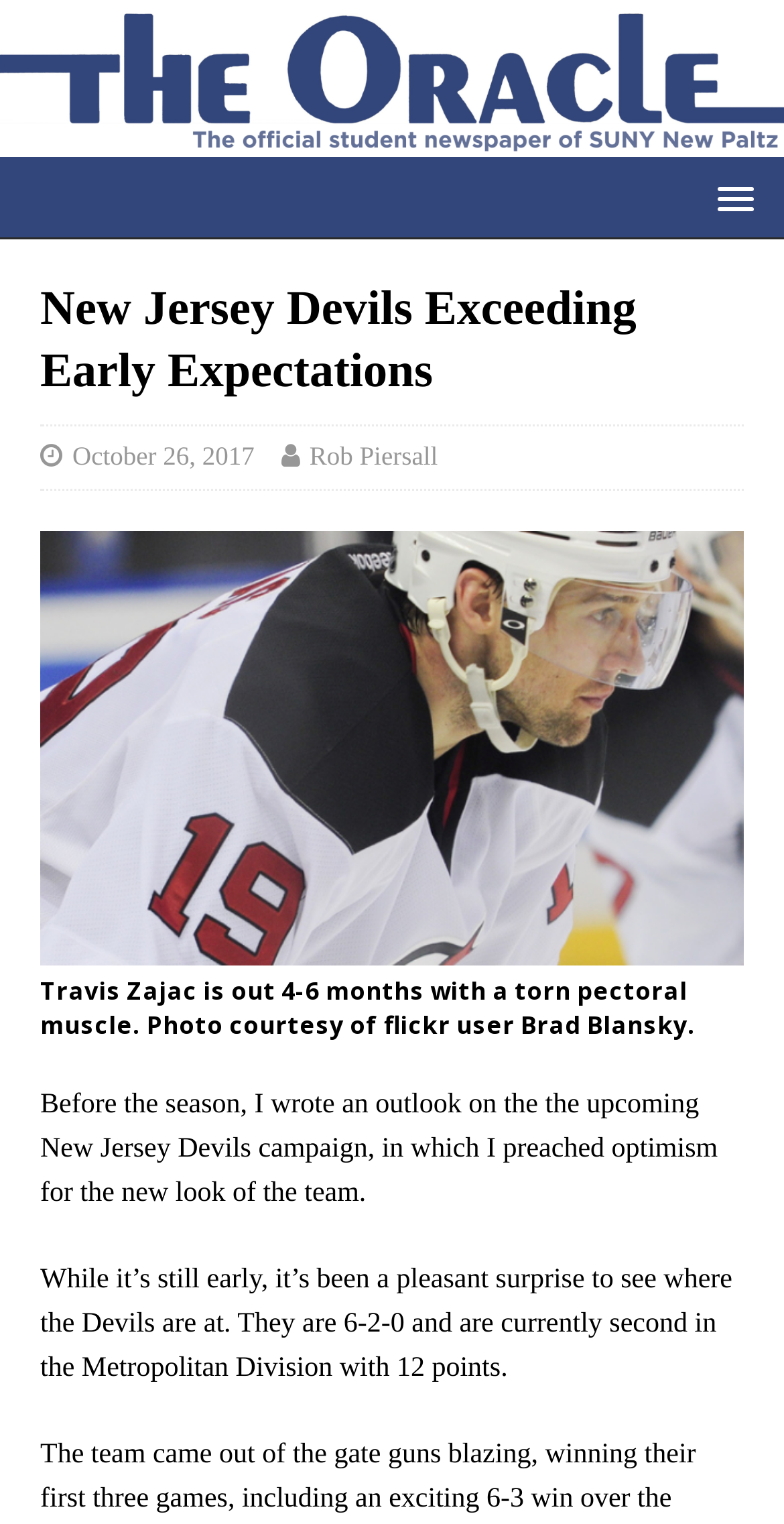Can you find and provide the title of the webpage?

New Jersey Devils Exceeding Early Expectations